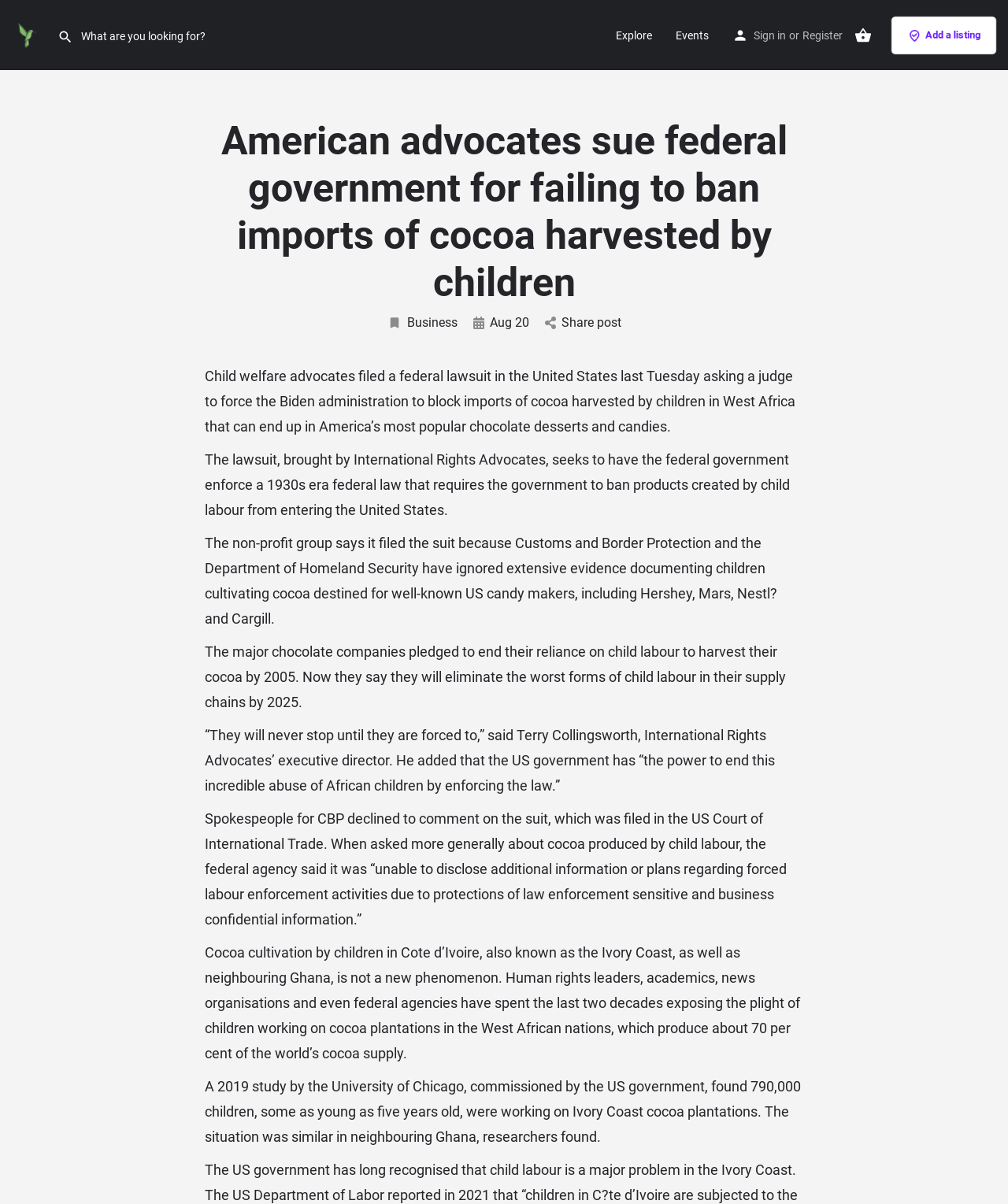Locate the bounding box coordinates of the clickable element to fulfill the following instruction: "Sign in to the website". Provide the coordinates as four float numbers between 0 and 1 in the format [left, top, right, bottom].

[0.748, 0.021, 0.78, 0.037]